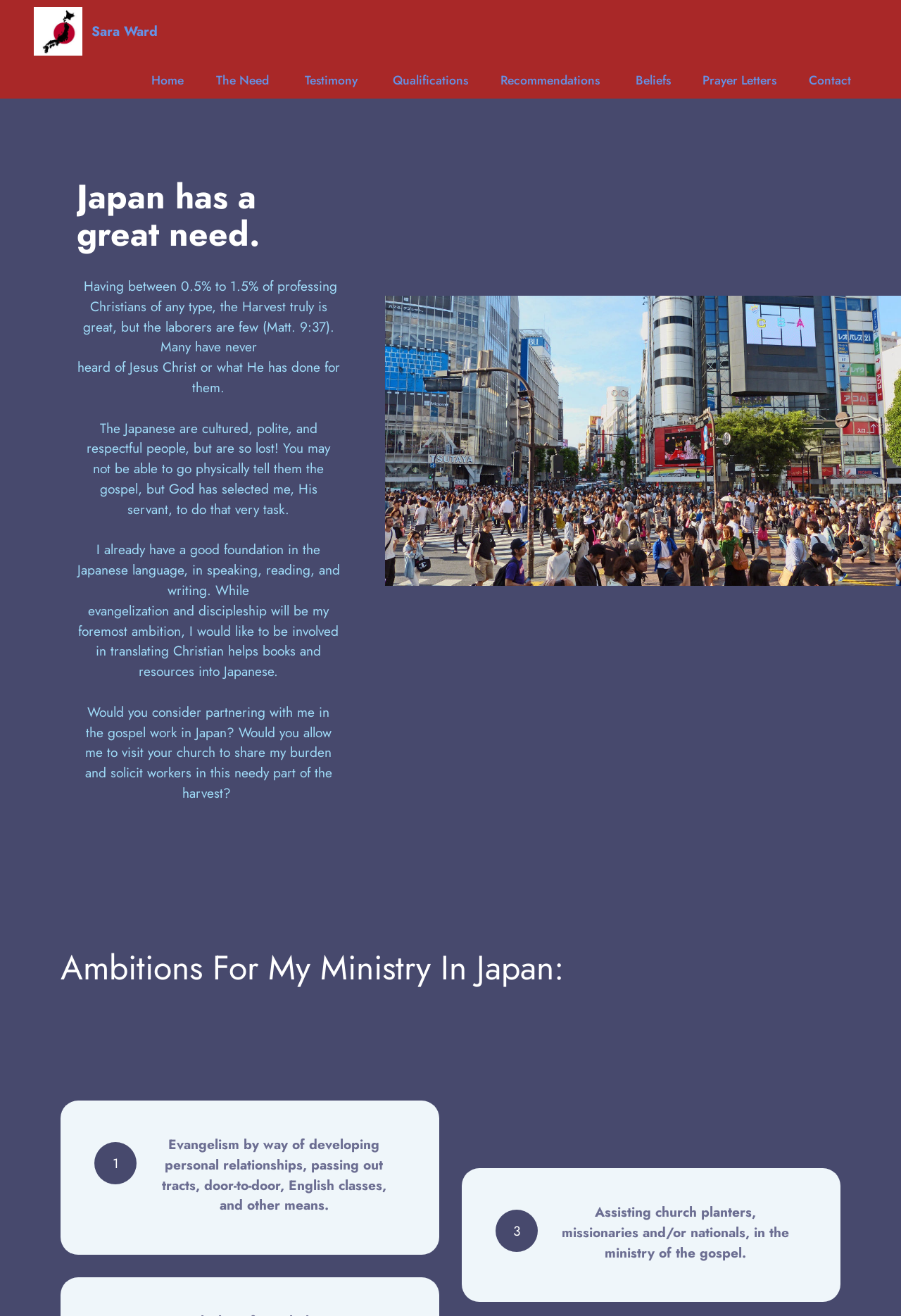Pinpoint the bounding box coordinates of the element to be clicked to execute the instruction: "Contact the author".

[0.894, 0.054, 0.949, 0.068]